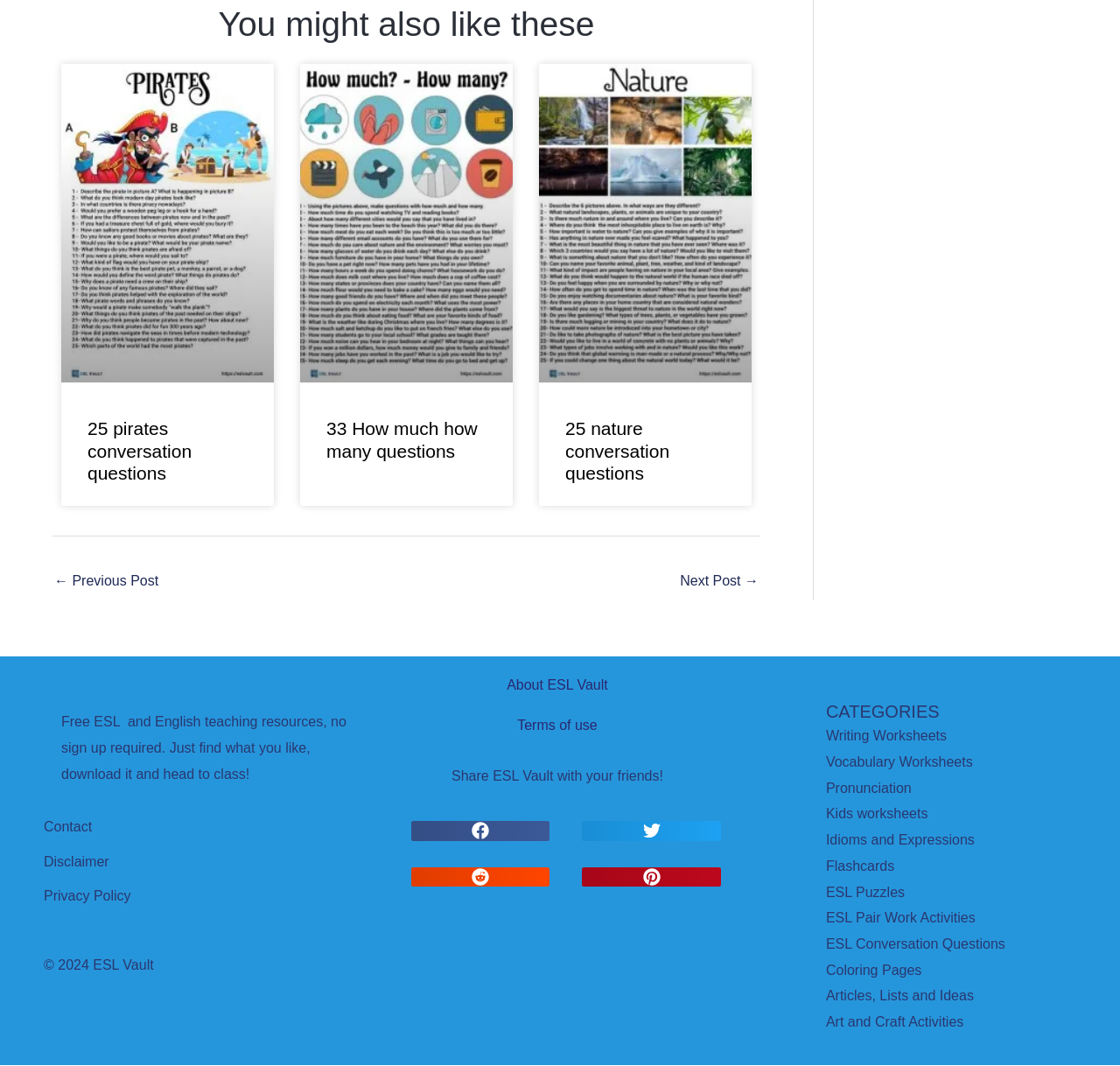What is the copyright information on this website?
Using the image as a reference, answer with just one word or a short phrase.

2024 ESL Vault